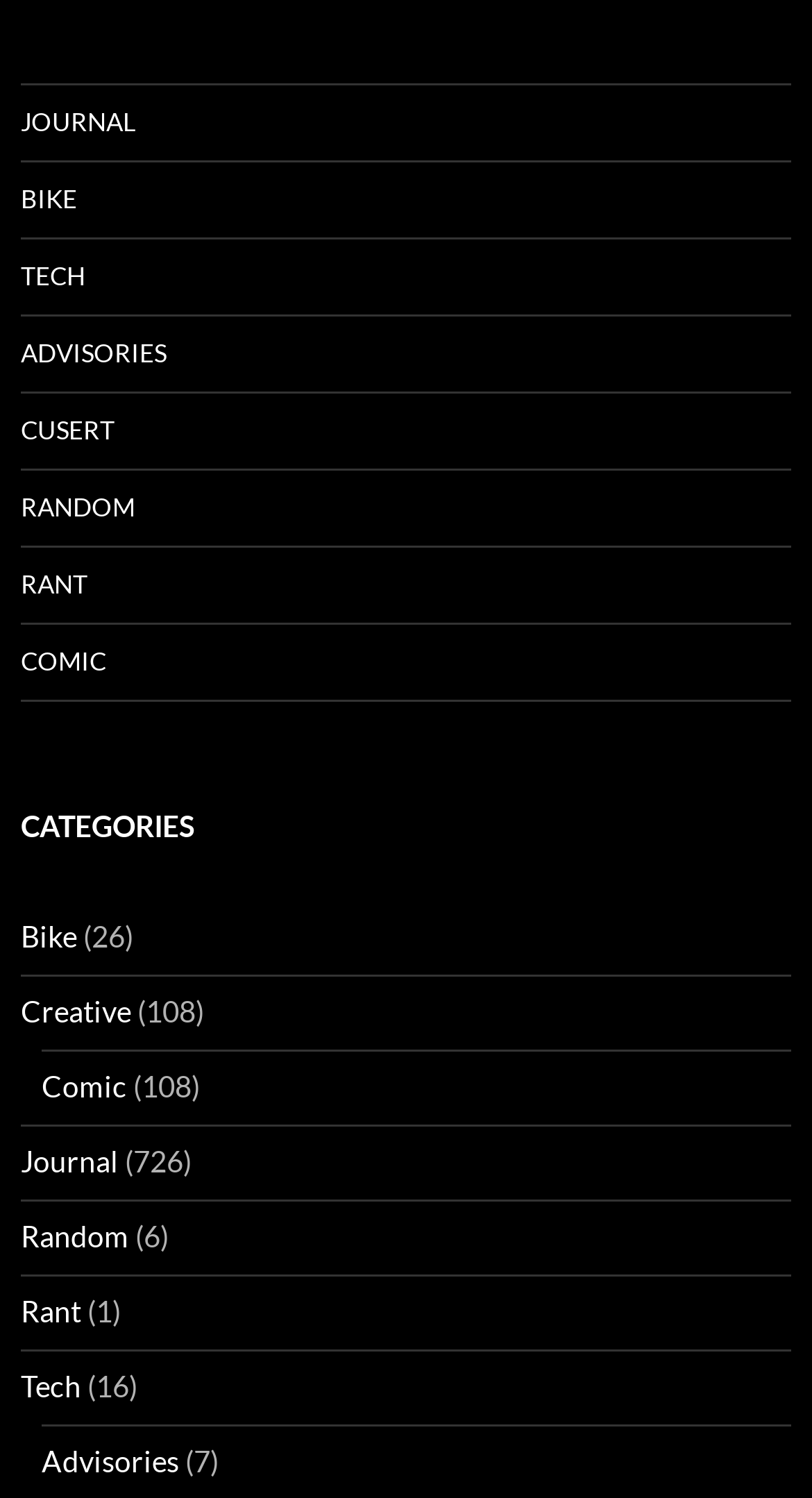How many links are there in the 'CATEGORIES' section?
Please craft a detailed and exhaustive response to the question.

I counted the number of links under the 'CATEGORIES' section and found 8 links, which are Bike, Creative, Comic, Journal, Random, Rant, Tech, and Advisories.